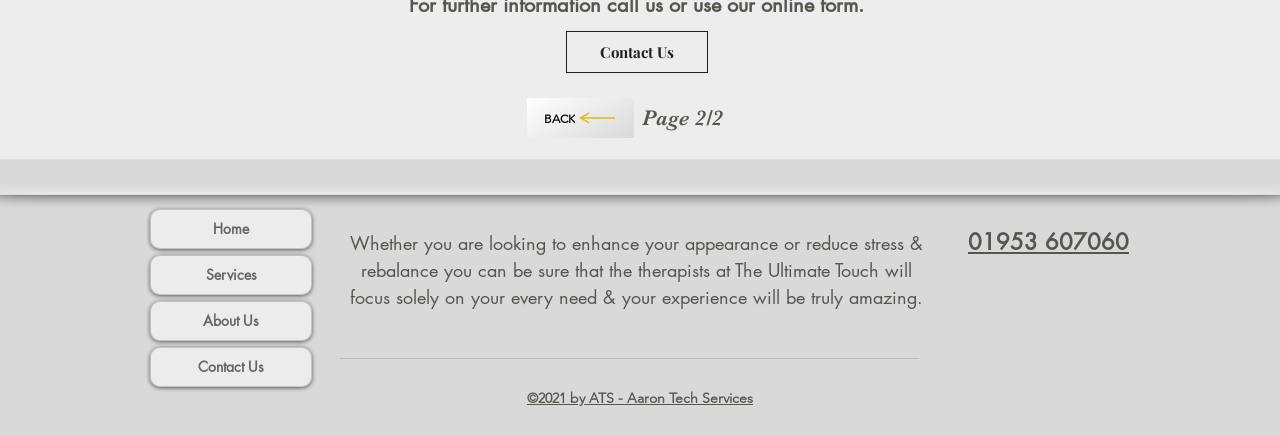Please mark the clickable region by giving the bounding box coordinates needed to complete this instruction: "View Home page".

[0.118, 0.482, 0.243, 0.569]